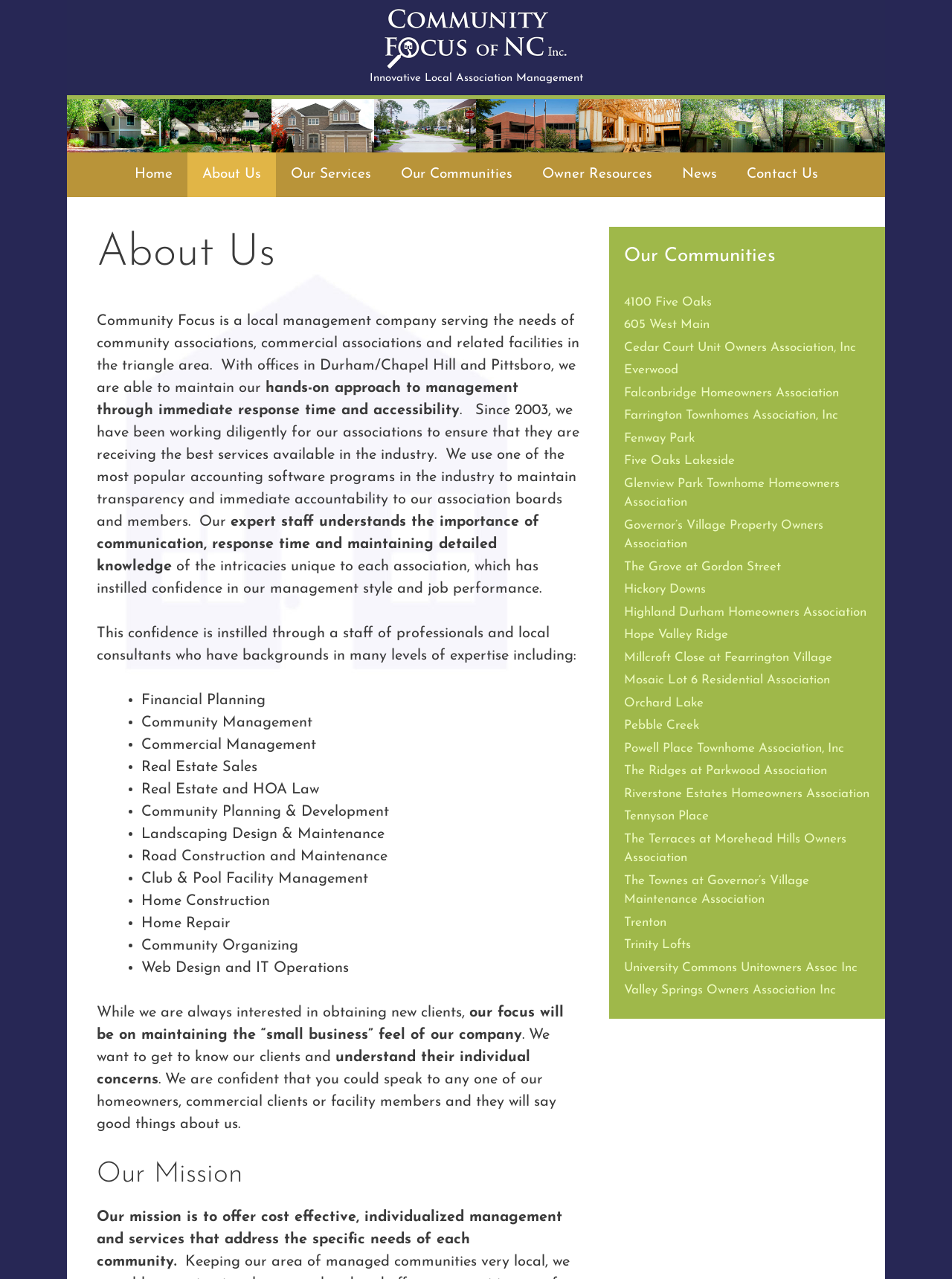Please provide a detailed answer to the question below by examining the image:
What is the company's mission?

According to the webpage, the company's mission is to offer cost-effective, individualized management and services that address the specific needs of each community, as stated in the 'Our Mission' section.